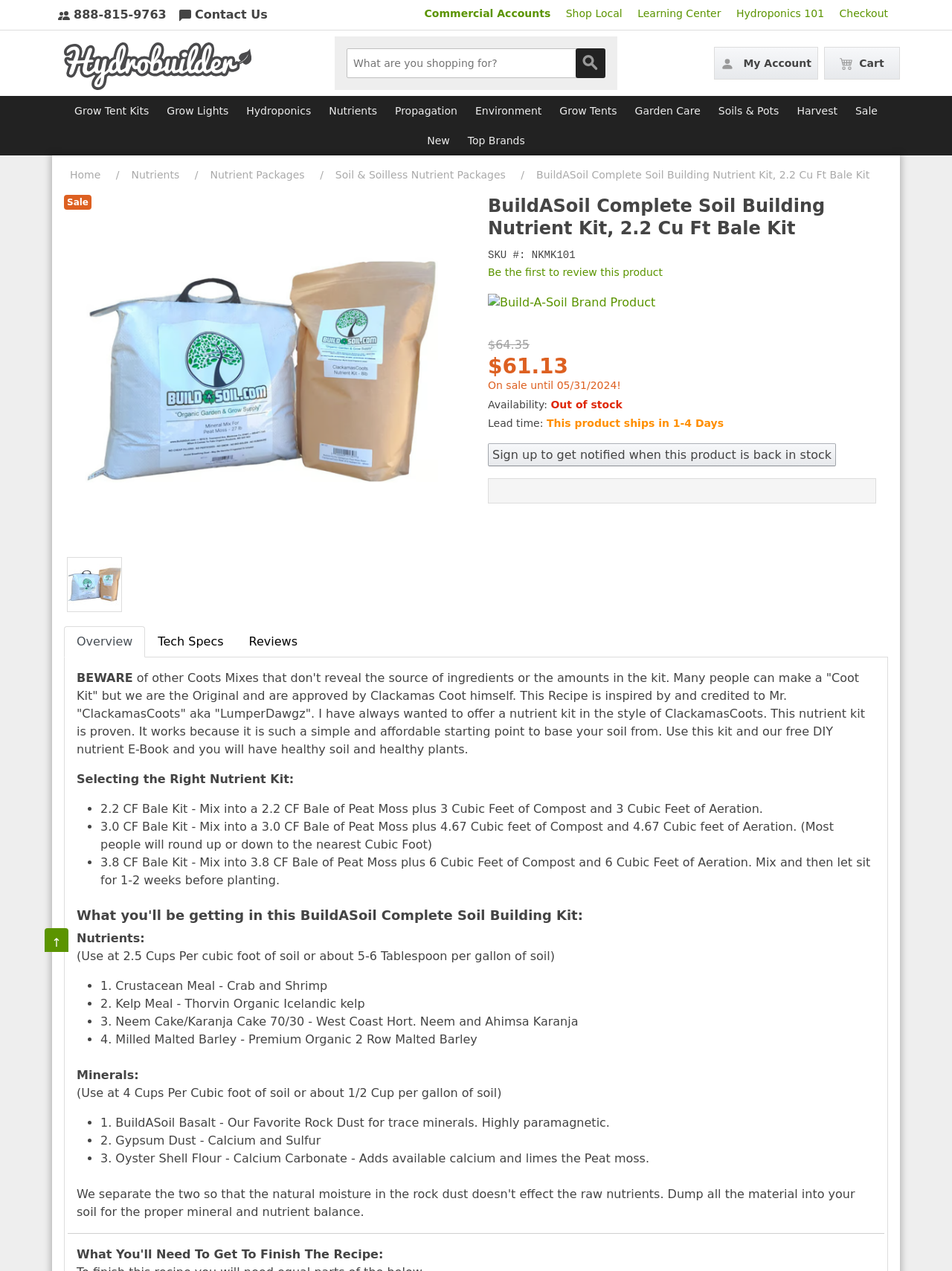How many tabs are there in the product description?
Provide a thorough and detailed answer to the question.

The number of tabs is obtained from the tablist element which contains three tab elements with the contents 'Overview', 'Tech Specs', and 'Reviews'.